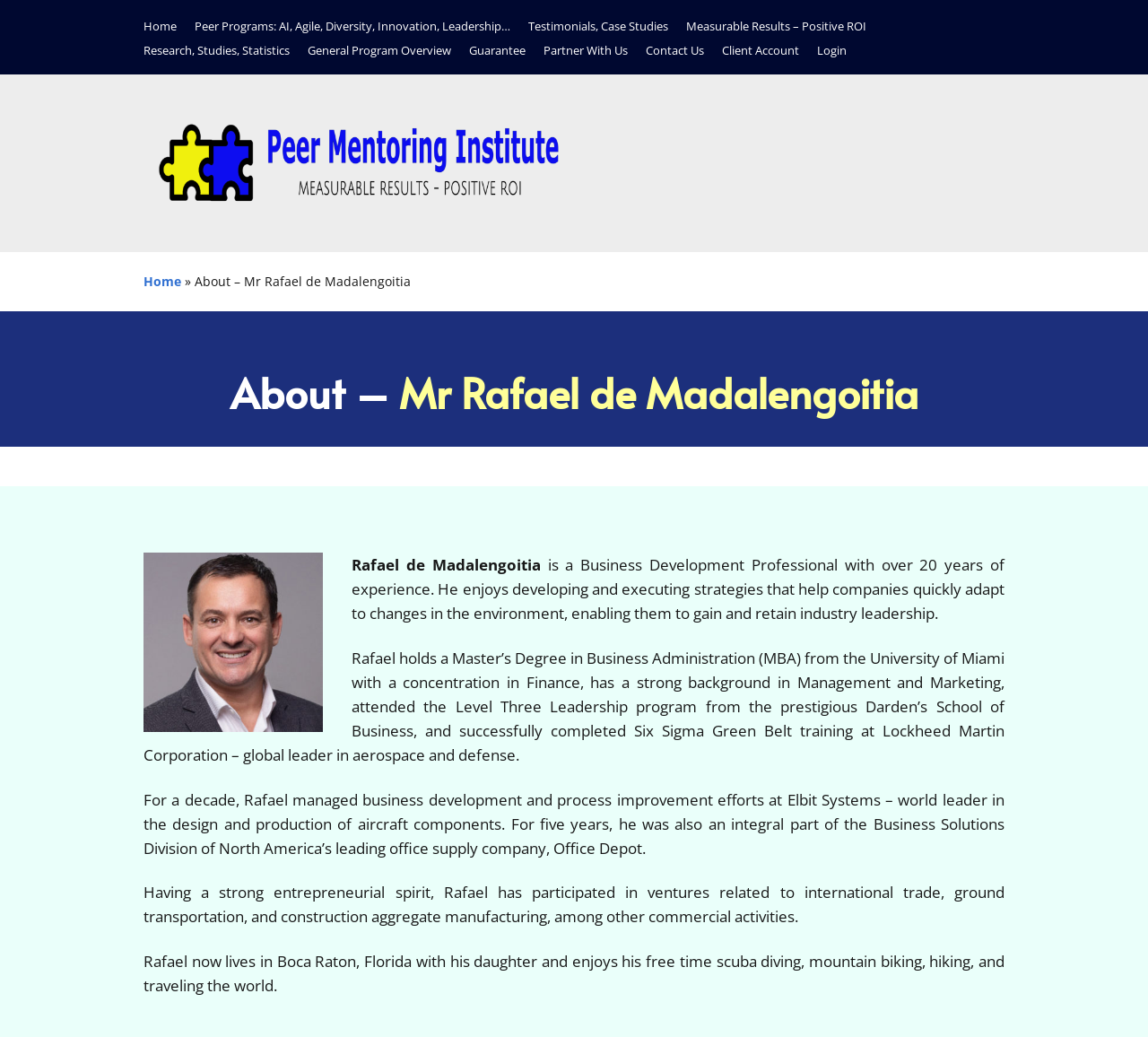Give the bounding box coordinates for the element described as: "Partner With Us".

[0.473, 0.04, 0.547, 0.056]